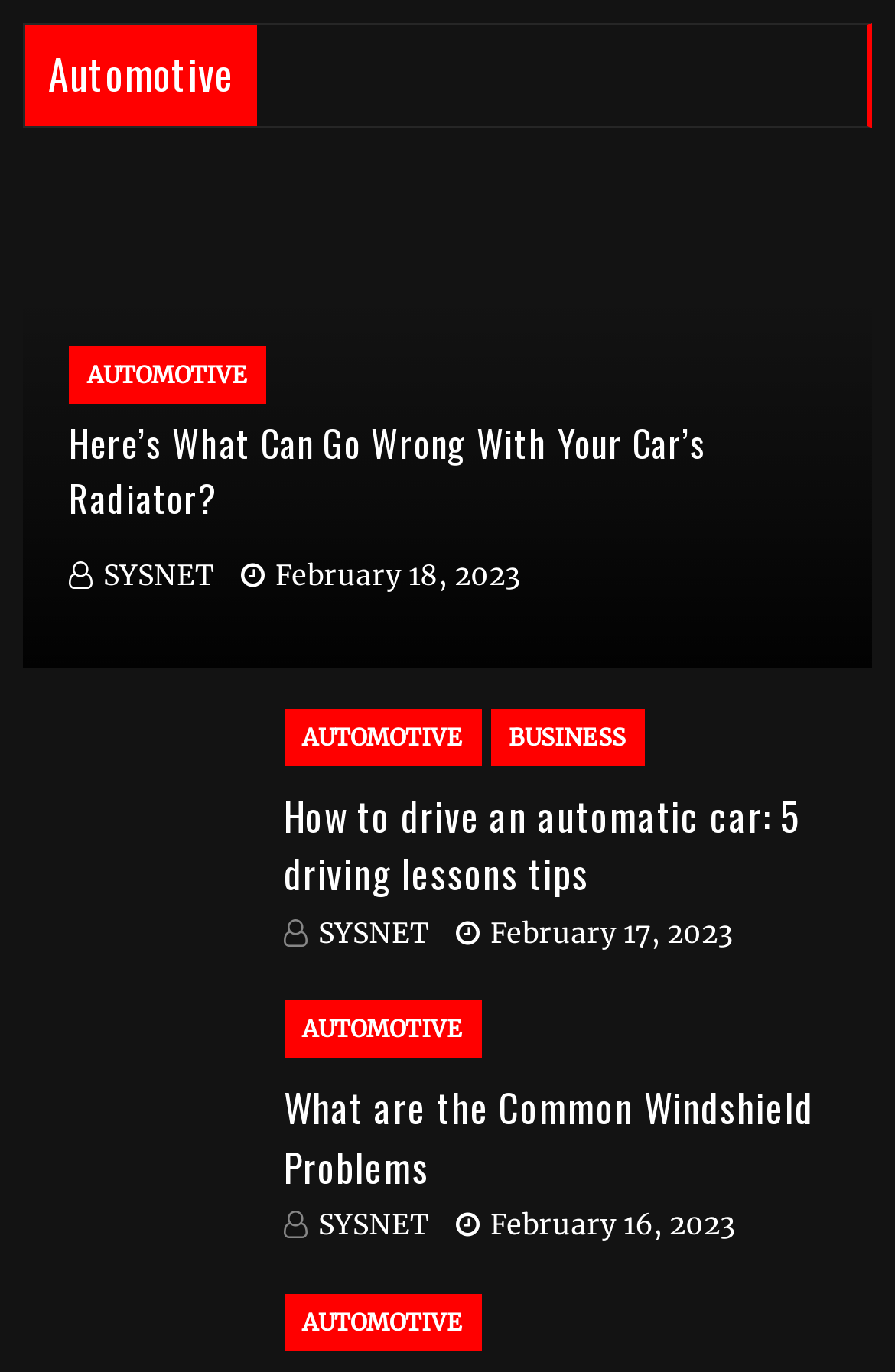Answer with a single word or phrase: 
What is the category of the article 'Here’s What Can Go Wrong With Your Car’s Radiator?'?

AUTOMOTIVE